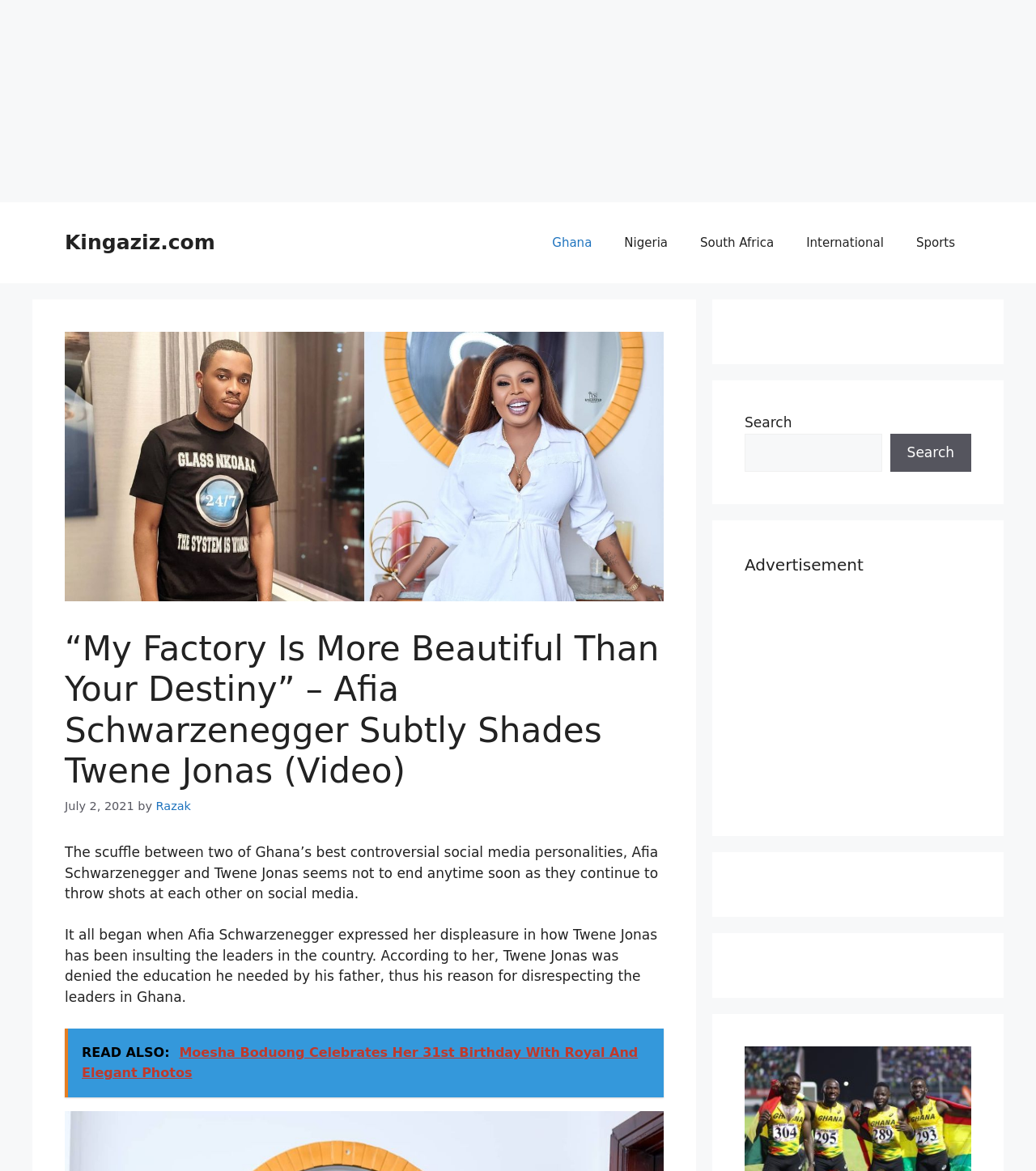Give a one-word or one-phrase response to the question:
Who is the author of the article?

Razak